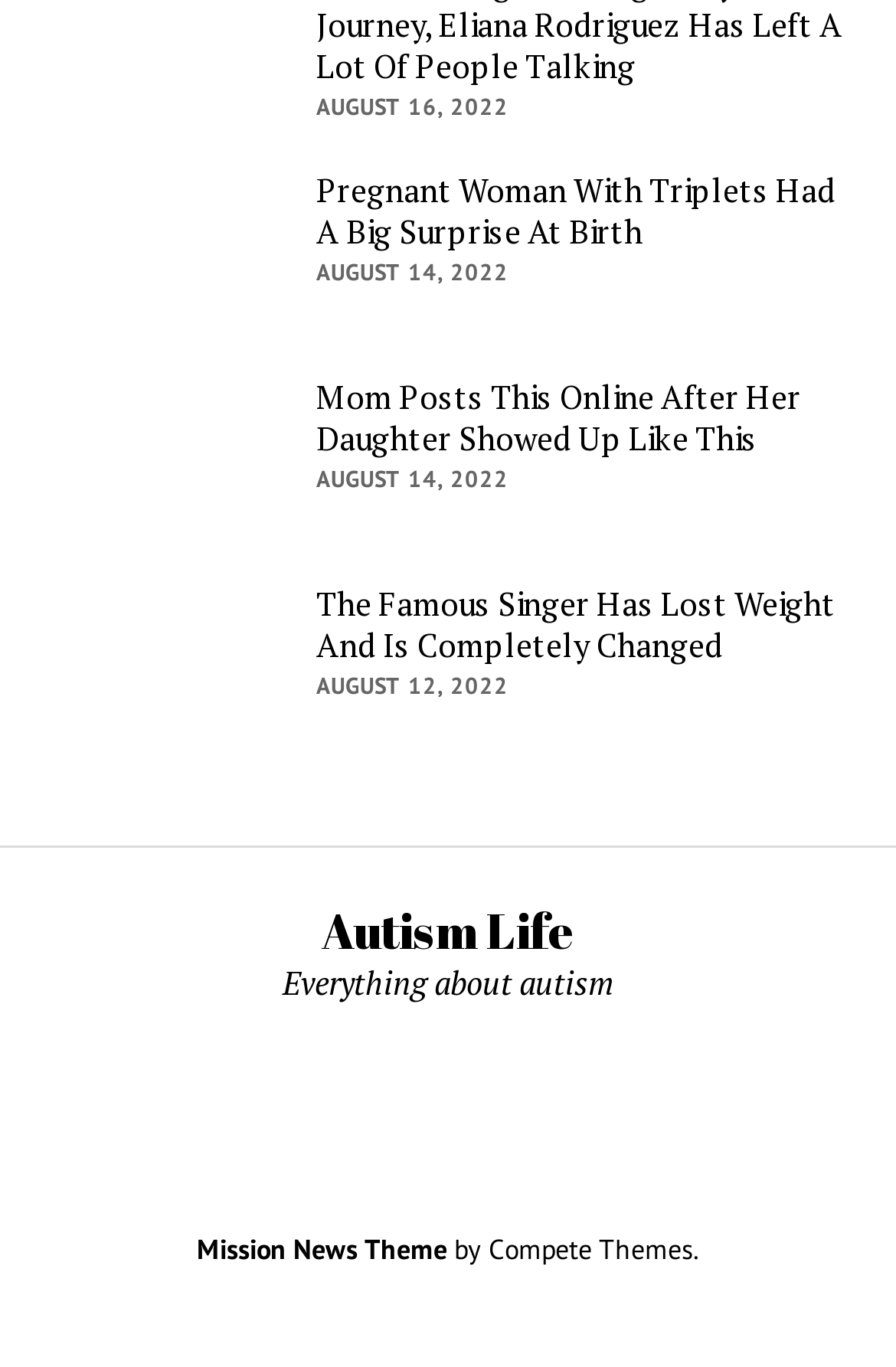What is the theme of the webpage?
Examine the image closely and answer the question with as much detail as possible.

I looked at the content of the webpage and found the text 'Everything about autism' which suggests that the theme of the webpage is related to autism.